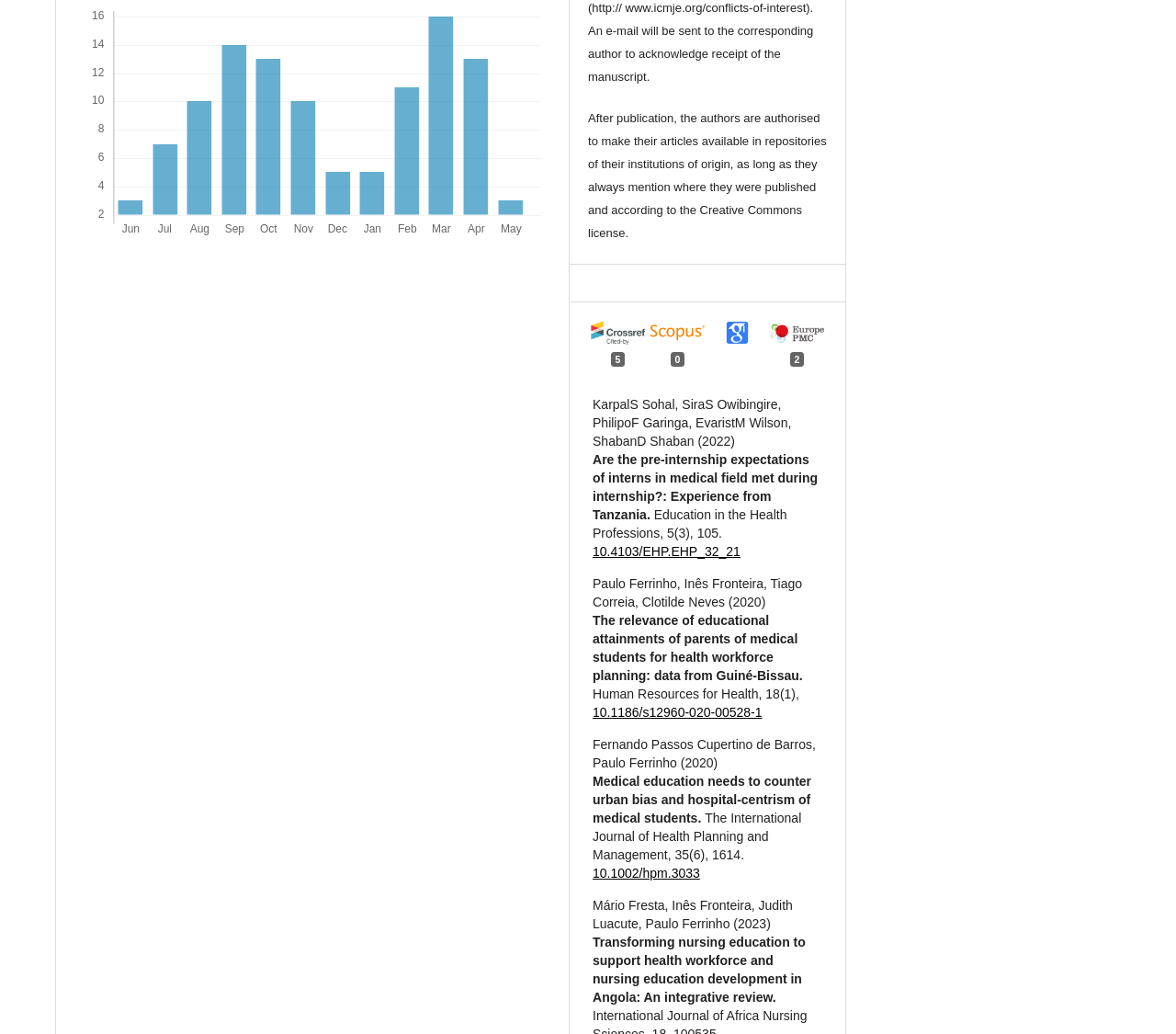Utilize the details in the image to thoroughly answer the following question: What is the year of publication of the last article?

I looked for the year of publication of the last article, which is mentioned after the author names Mário Fresta, Inês Fronteira, Judith Luacute.